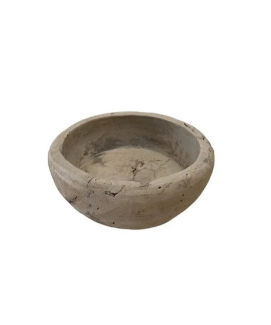Provide a comprehensive description of the image.

This image showcases a beautifully crafted **Vintage Indian Wooden Bowl**, notable for its rustic charm and earthy tones. The bowl features a smooth, rounded shape with subtle variations in texture, highlighting its handmade quality. Its understated elegance makes it an ideal decorative piece for a variety of settings, whether as a stand-alone showpiece or as part of a larger arrangement. This bowl is part of the collection offered by Barefoot Gypsy Homewares, known for unique home décor items that blend tradition with style. Perfect for adding a touch of cultural authenticity to your home, it embodies a timeless appeal that fits seamlessly into both contemporary and traditional décors.